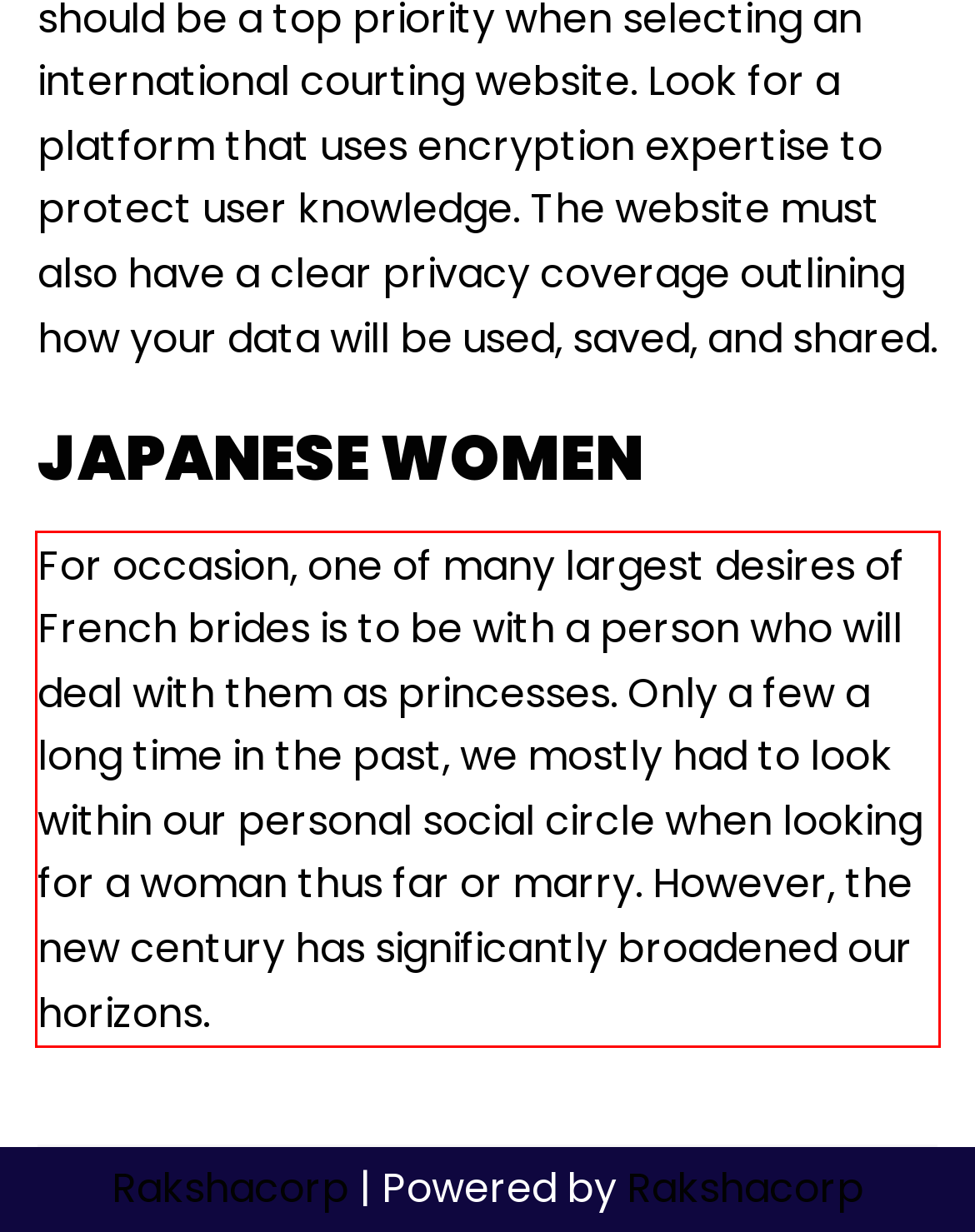Examine the webpage screenshot and use OCR to obtain the text inside the red bounding box.

For occasion, one of many largest desires of French brides is to be with a person who will deal with them as princesses. Only a few a long time in the past, we mostly had to look within our personal social circle when looking for a woman thus far or marry. However, the new century has significantly broadened our horizons.